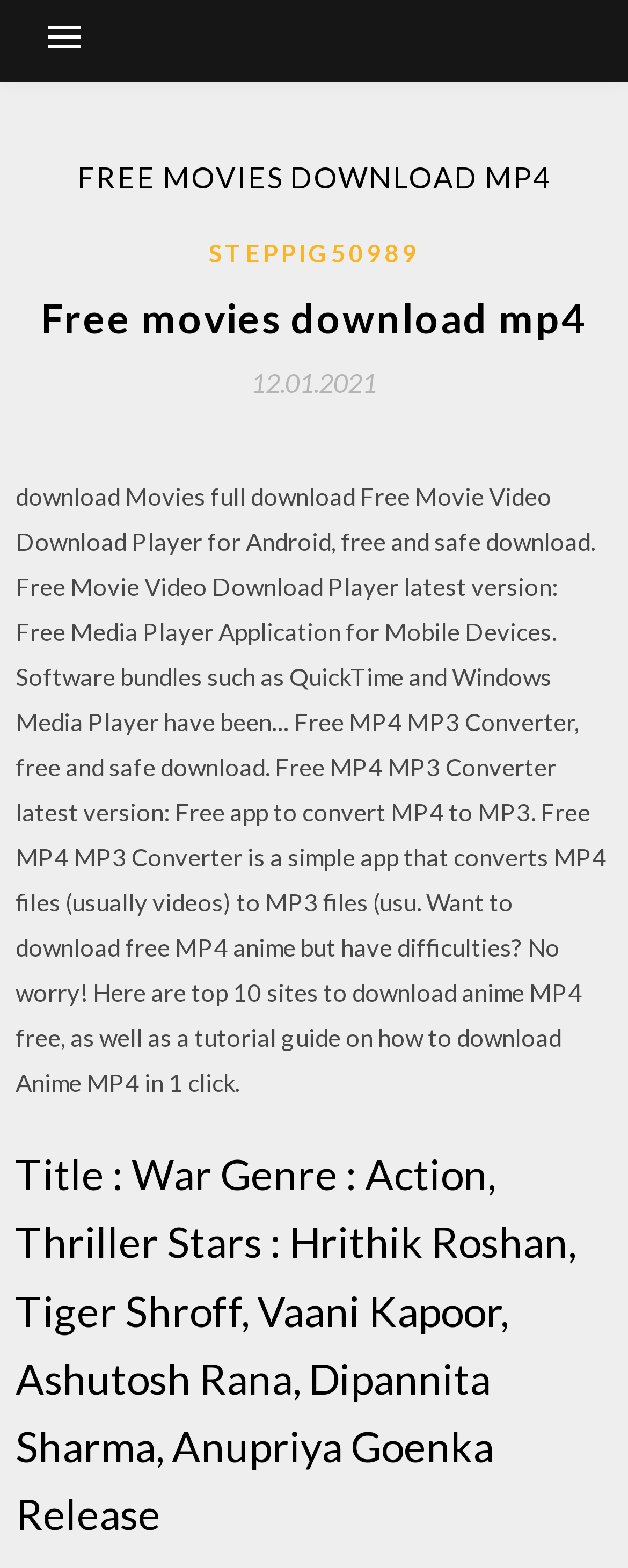Utilize the information from the image to answer the question in detail:
What is the purpose of the 'Free Movie Video Download Player'?

The text on the webpage describes the 'Free Movie Video Download Player' as a 'Free Media Player Application for Mobile Devices', which suggests that its purpose is to play media files on mobile devices.